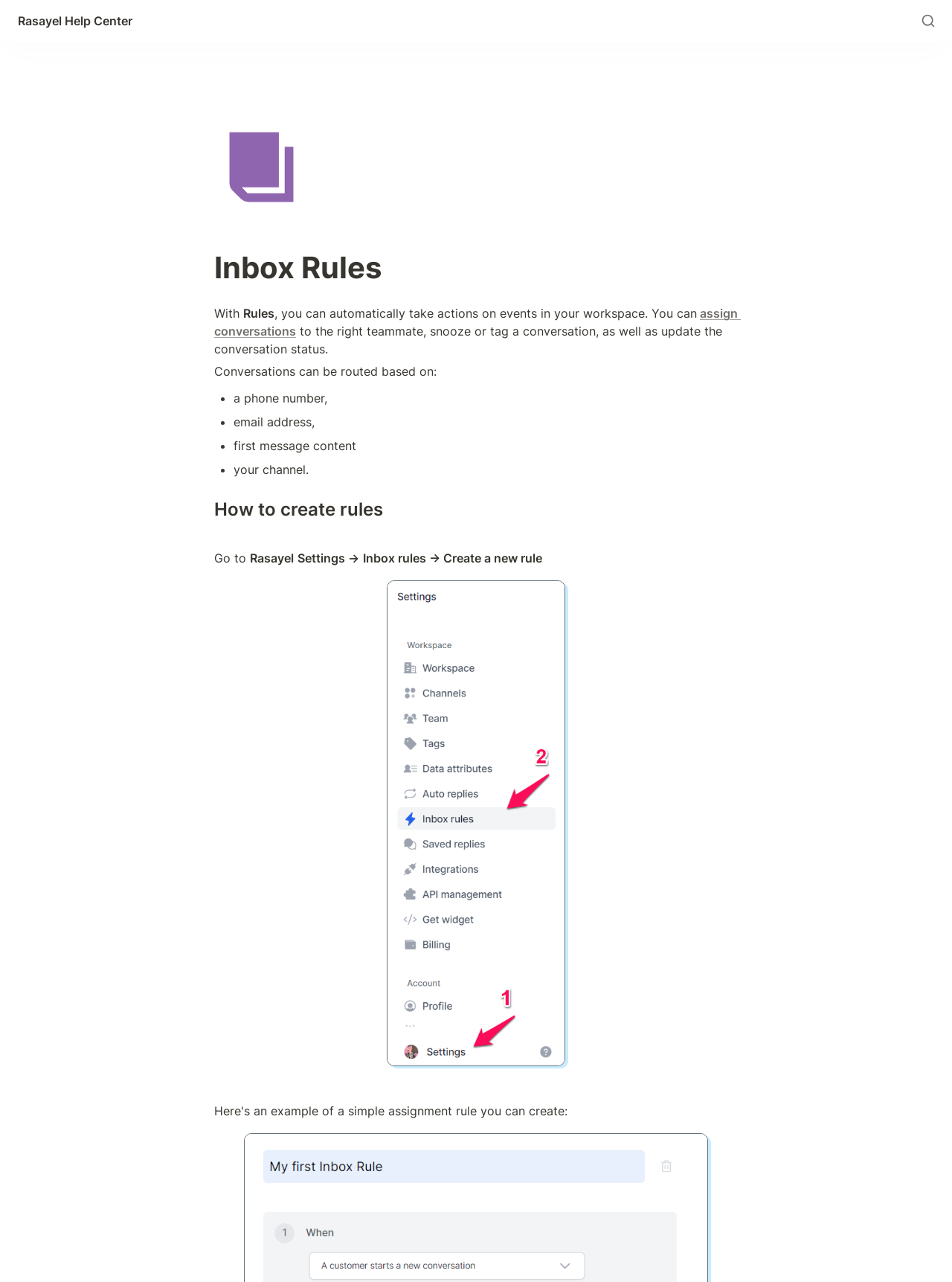Identify the bounding box coordinates of the HTML element based on this description: "assign conversations".

[0.225, 0.239, 0.778, 0.264]